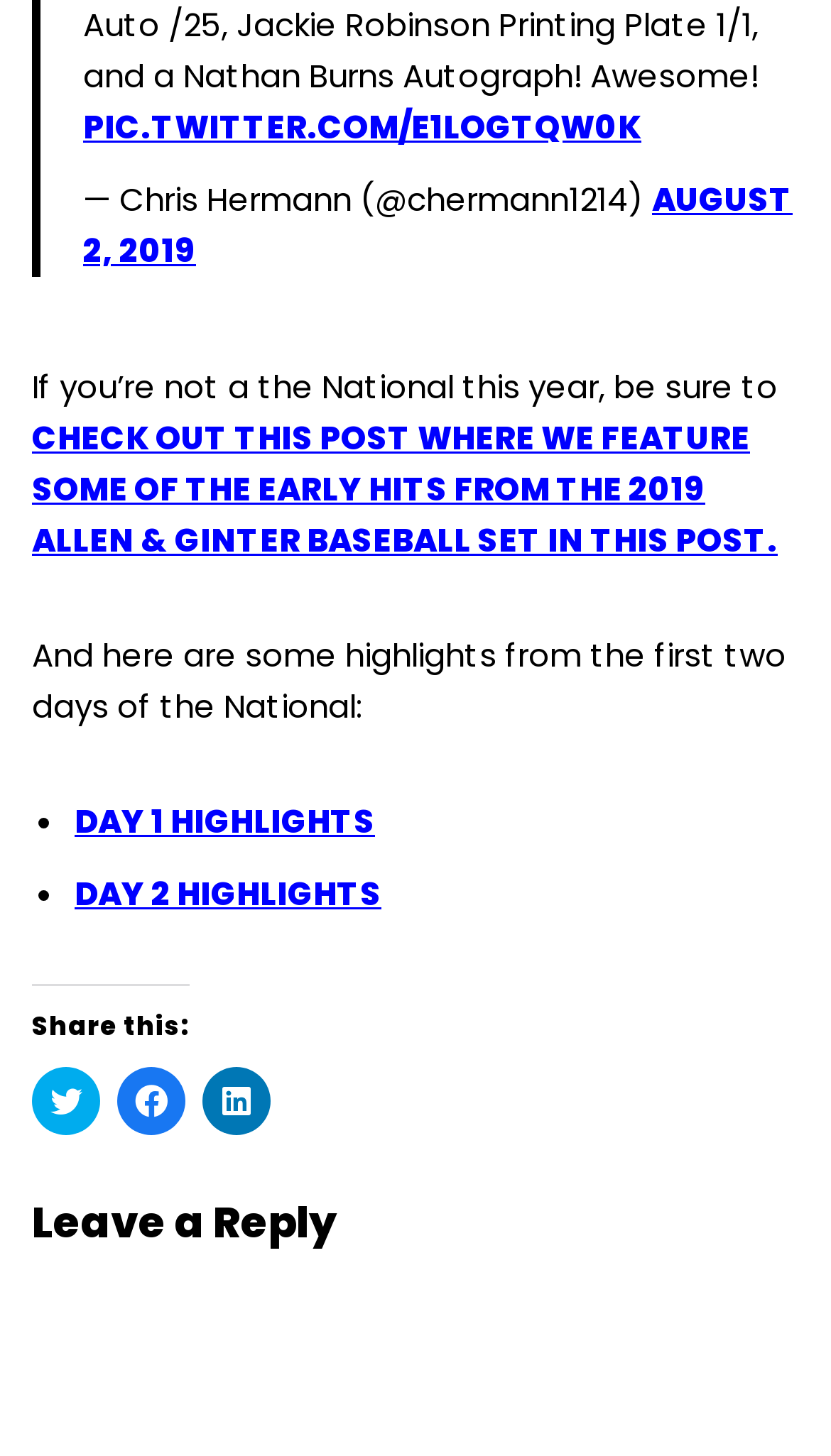Bounding box coordinates must be specified in the format (top-left x, top-left y, bottom-right x, bottom-right y). All values should be floating point numbers between 0 and 1. What are the bounding box coordinates of the UI element described as: Day 1 highlights

[0.09, 0.549, 0.451, 0.579]